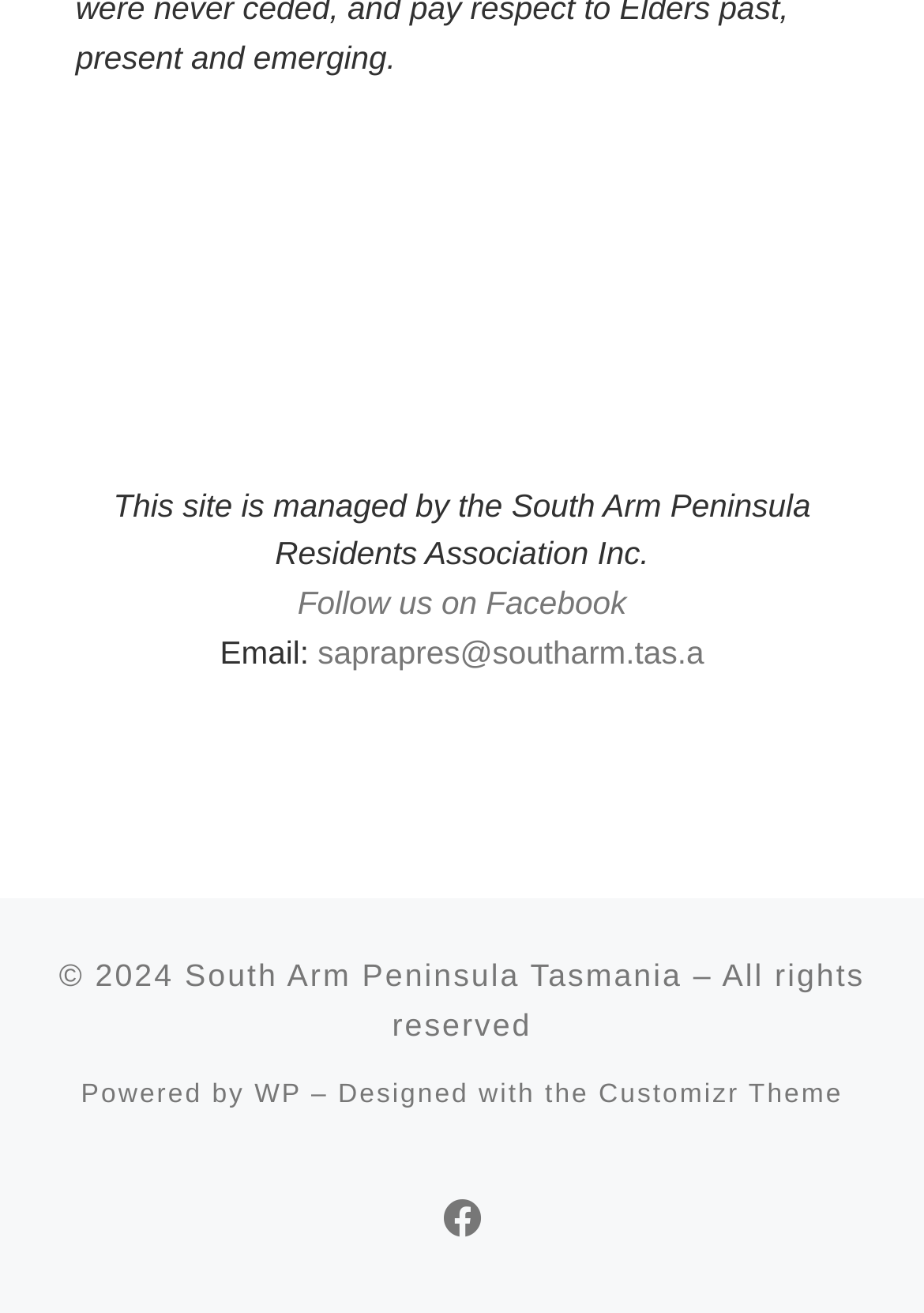What is the copyright year of this site?
Answer the question with as much detail as you can, using the image as a reference.

The static text element at the bottom of the page, '© 2024 – All rights reserved', indicates that the copyright year of this site is 2024.